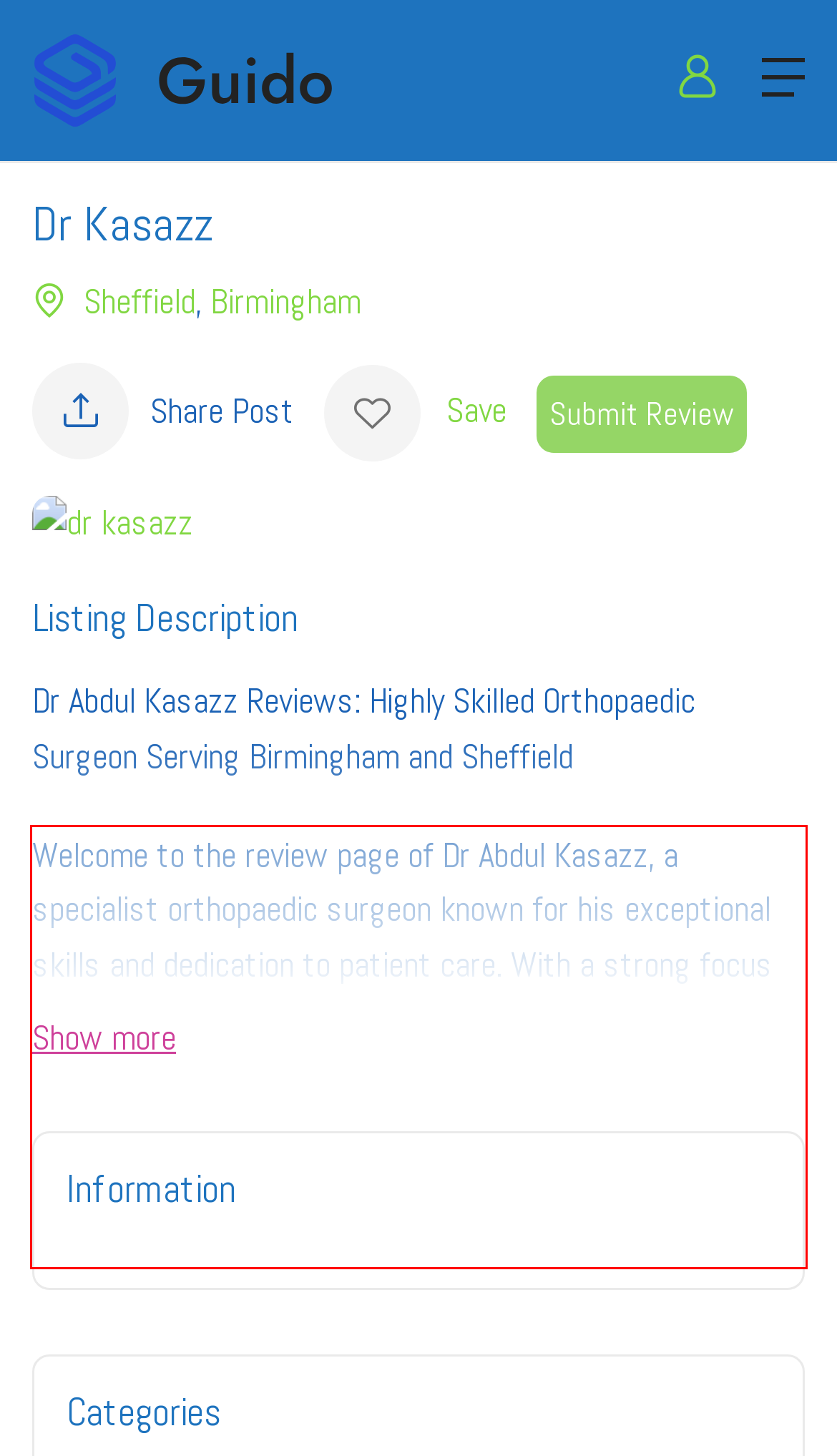Given the screenshot of a webpage, identify the red rectangle bounding box and recognize the text content inside it, generating the extracted text.

Welcome to the review page of Dr Abdul Kasazz, a specialist orthopaedic surgeon known for his exceptional skills and dedication to patient care. With a strong focus on providing comprehensive orthopaedic treatments, Dr Kasazz has earned a reputation as a trusted professional in the medical field. In this review, we will explore the positive Dr Kasazz reviews, his expertise, and the services he offers to patients in Birmingham and Sheffield.